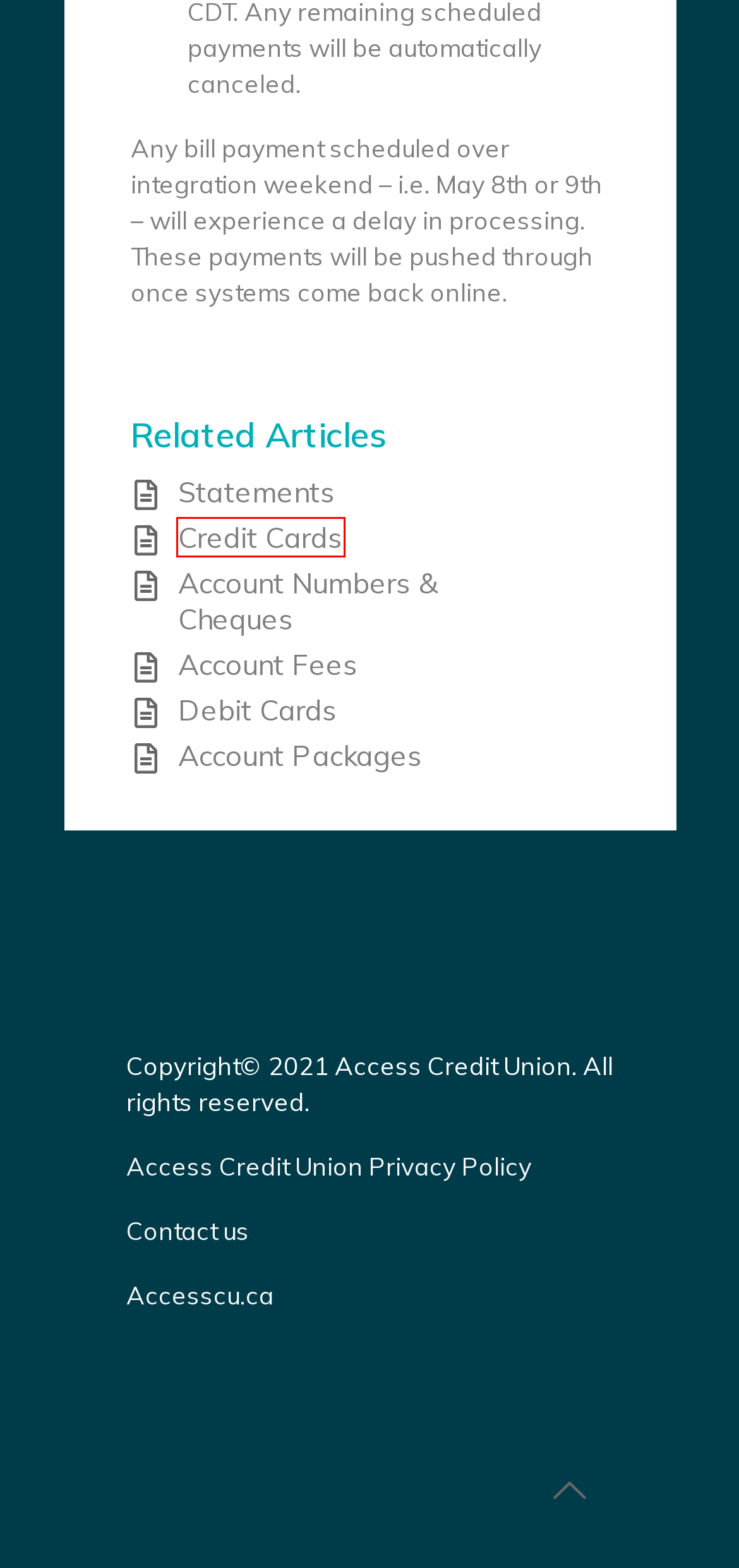You have a screenshot of a webpage, and a red bounding box highlights an element. Select the webpage description that best fits the new page after clicking the element within the bounding box. Options are:
A. Debit Cards
B. Contact Us – Connecting Manitoba
C. Account Fees
D. Statements
E. Account Packages
F. Access Credit Union - Contact Us
G. Credit Cards
H. Account Numbers & Cheques

G